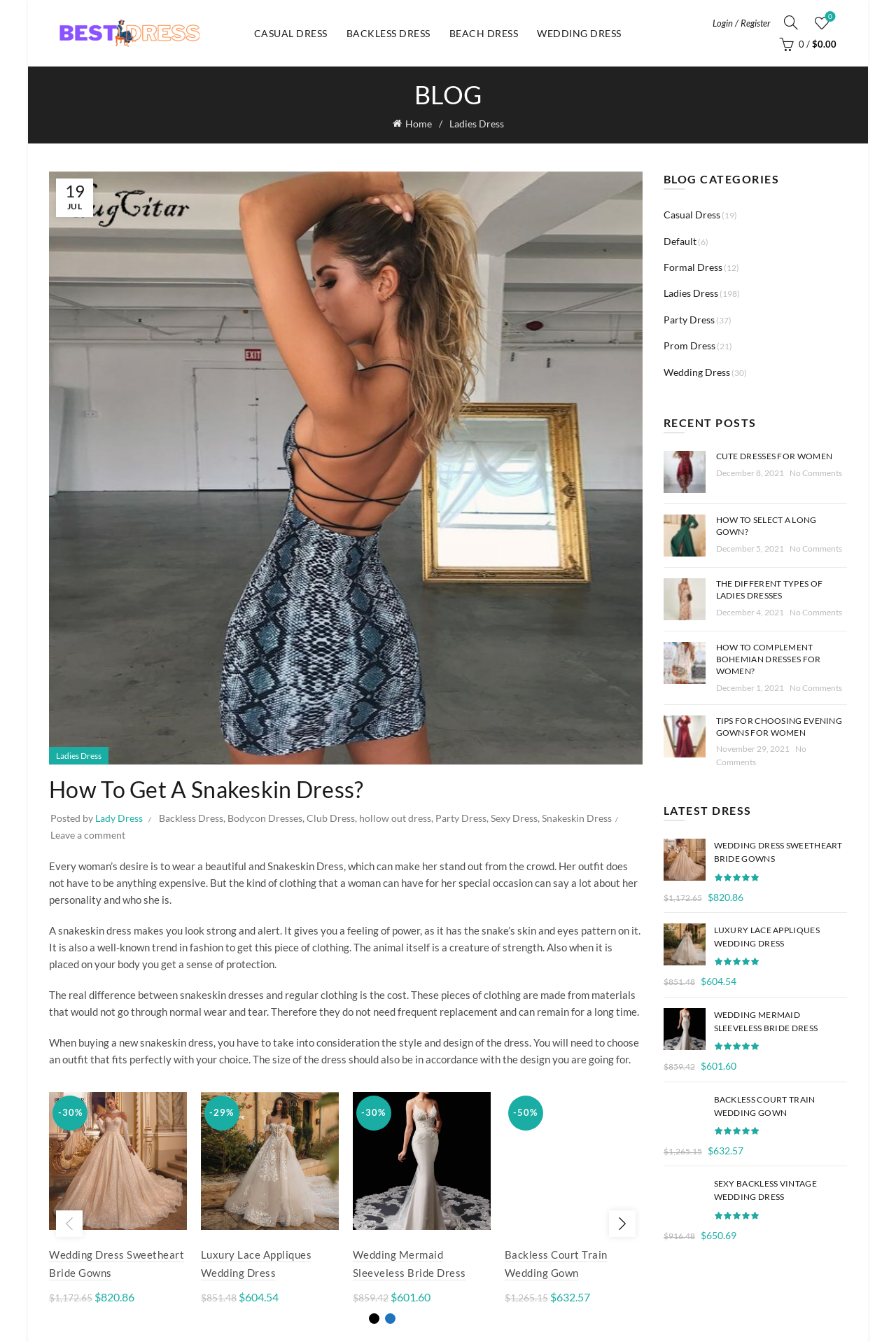Use the details in the image to answer the question thoroughly: 
How many categories are listed under 'BLOG CATEGORIES'?

I counted the number of links under the heading 'BLOG CATEGORIES' and found 7 categories: Casual Dress, Default, Formal Dress, Ladies Dress, Party Dress, Prom Dress, and Wedding Dress.